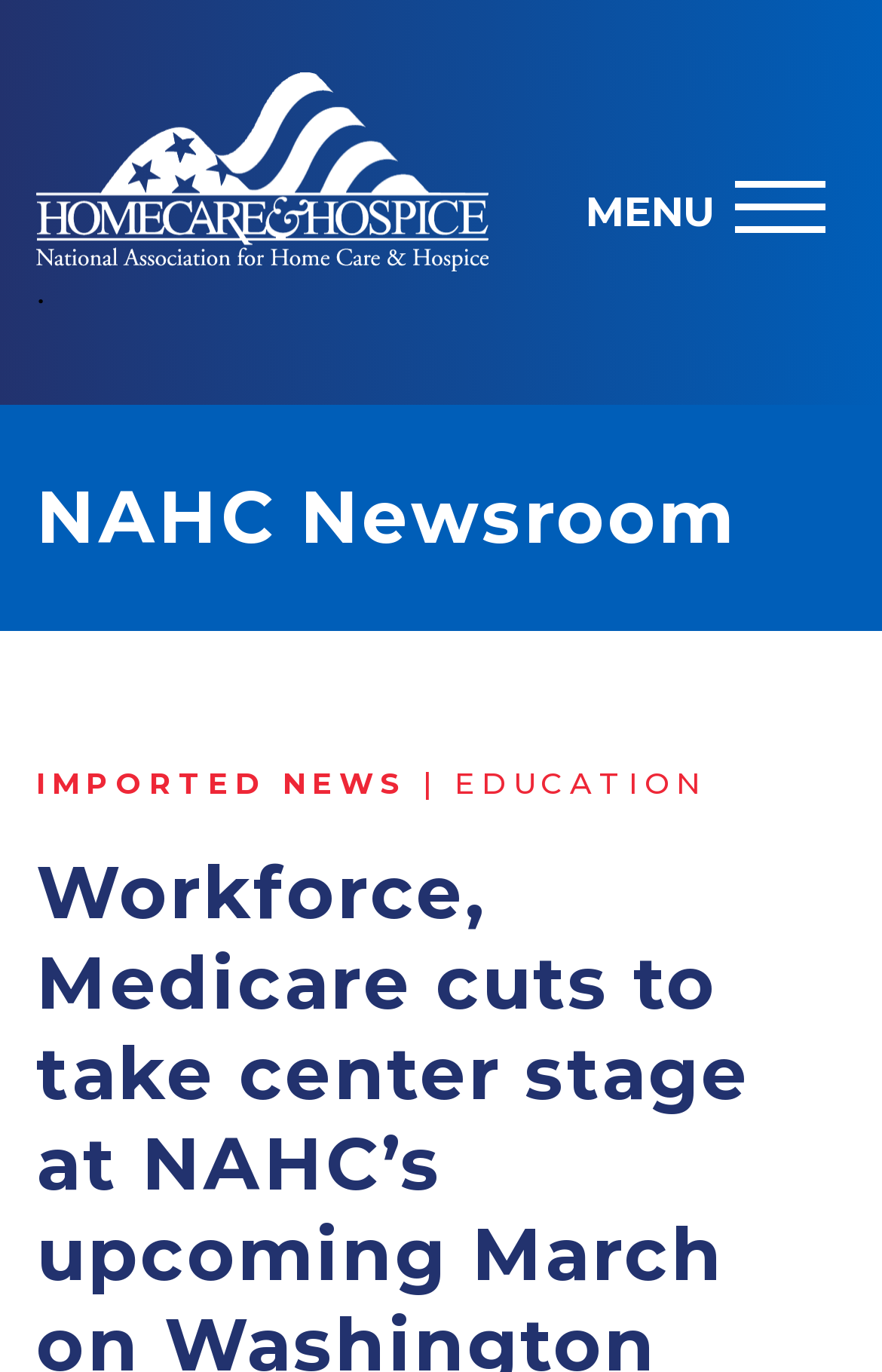Please give a short response to the question using one word or a phrase:
Is there an image in the top section?

Yes